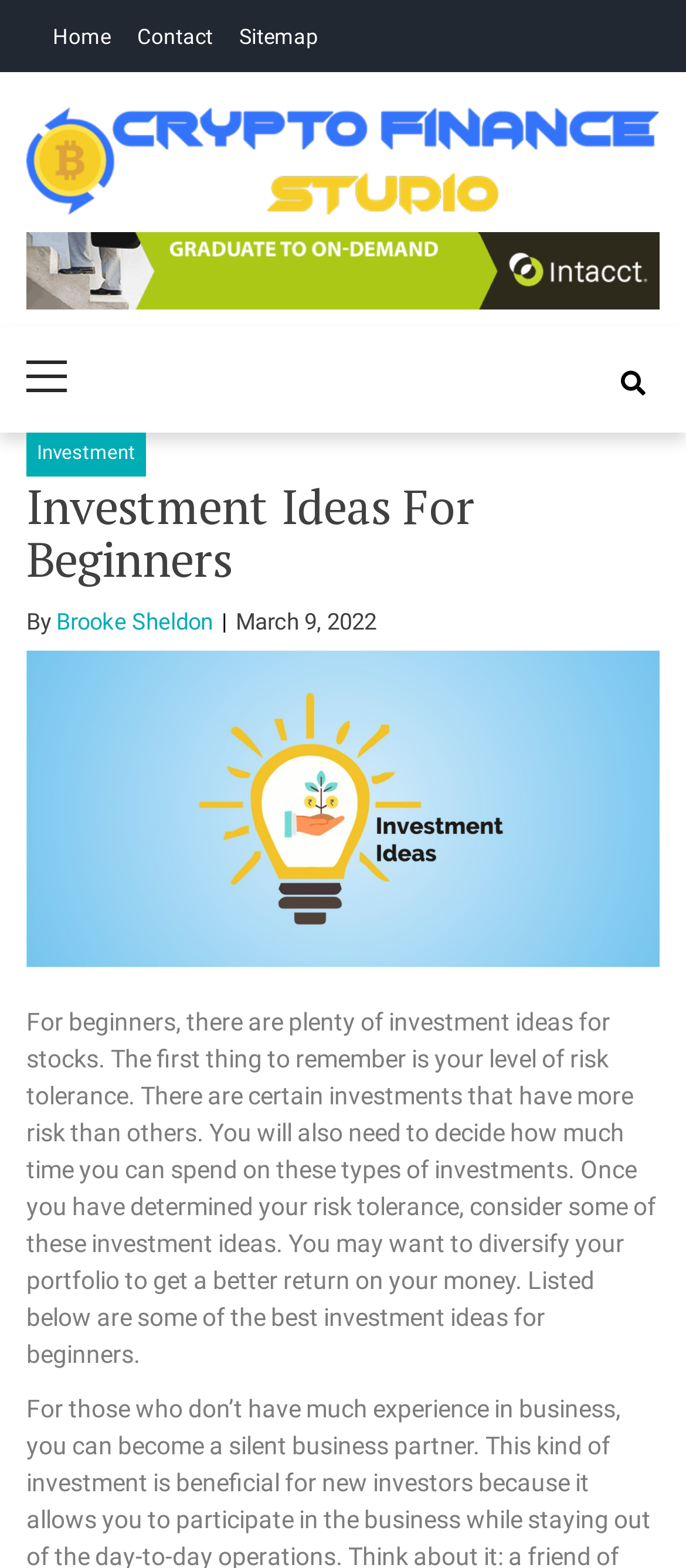Please find the bounding box coordinates of the clickable region needed to complete the following instruction: "go to home page". The bounding box coordinates must consist of four float numbers between 0 and 1, i.e., [left, top, right, bottom].

[0.077, 0.016, 0.162, 0.031]